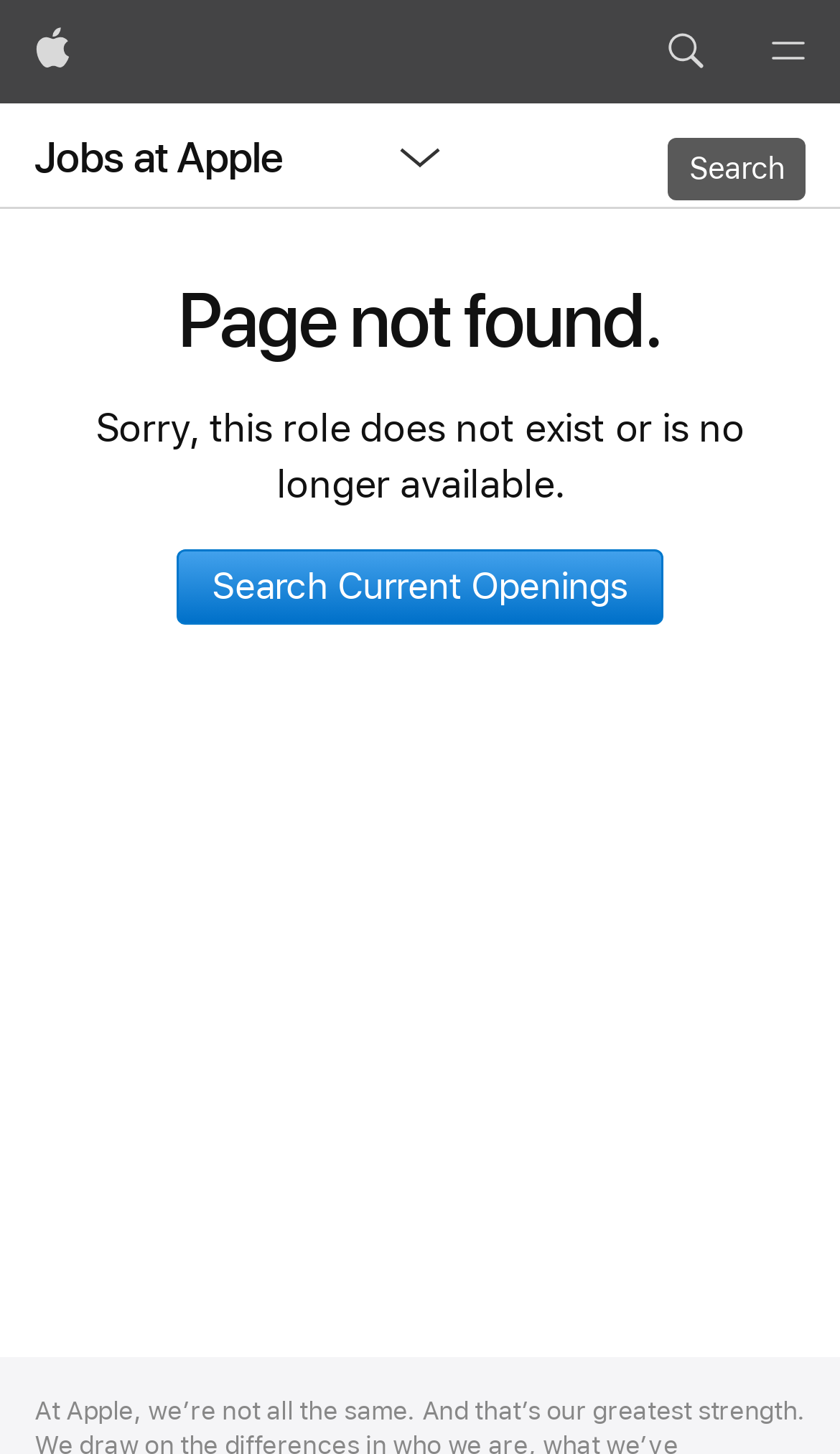What is the current status of the job role?
Give a detailed response to the question by analyzing the screenshot.

I concluded this answer by reading the heading 'Page not found.' and the static text 'Sorry, this role does not exist or is no longer available.' which indicates that the job role is not available.